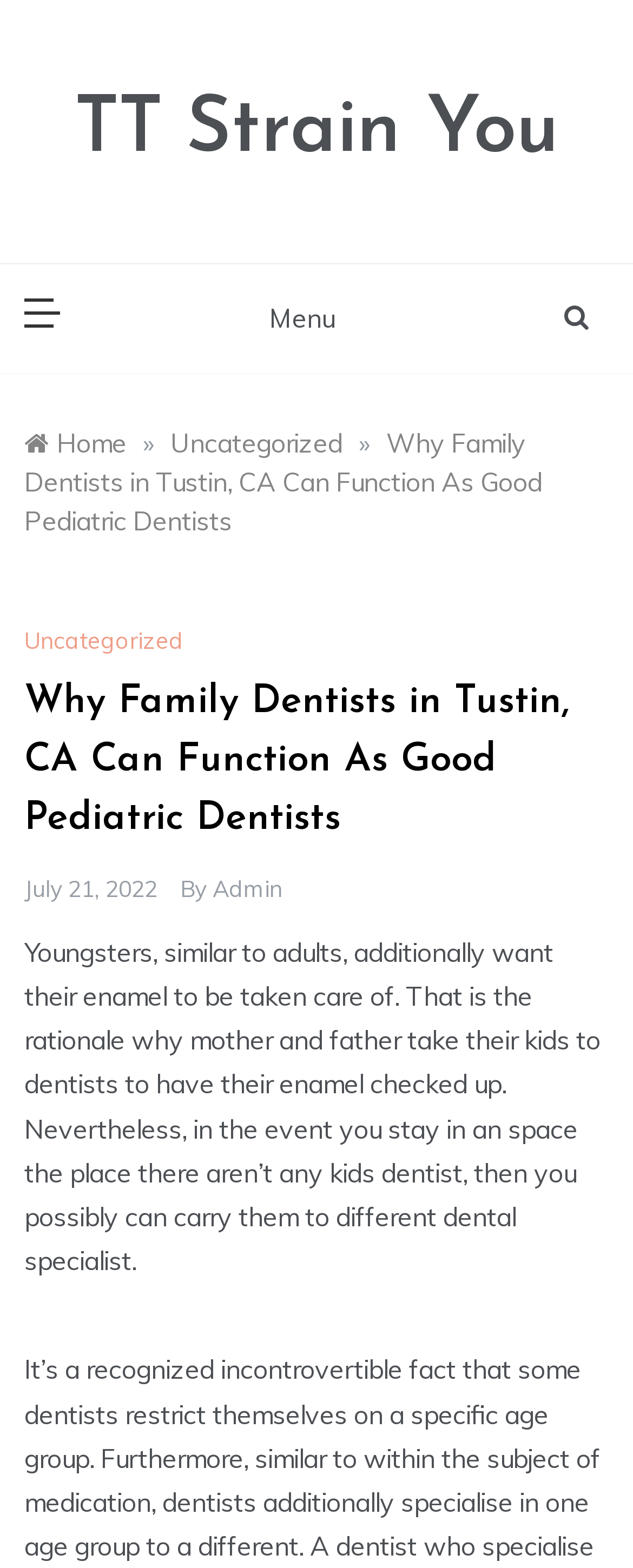Determine the bounding box for the described HTML element: "parent_node: Menu". Ensure the coordinates are four float numbers between 0 and 1 in the format [left, top, right, bottom].

[0.038, 0.169, 0.095, 0.231]